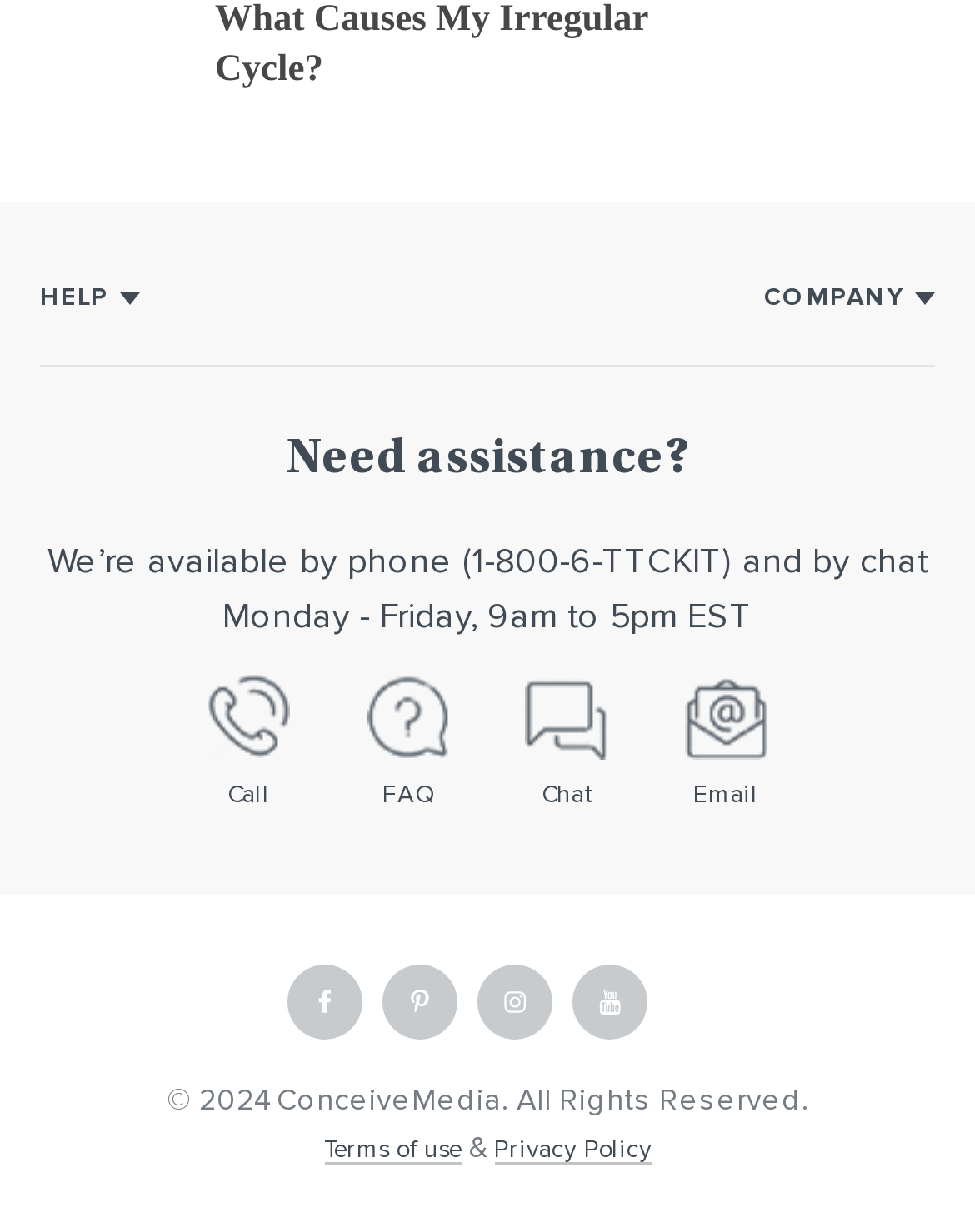Locate the bounding box coordinates of the clickable area needed to fulfill the instruction: "Go to Recognize city".

None